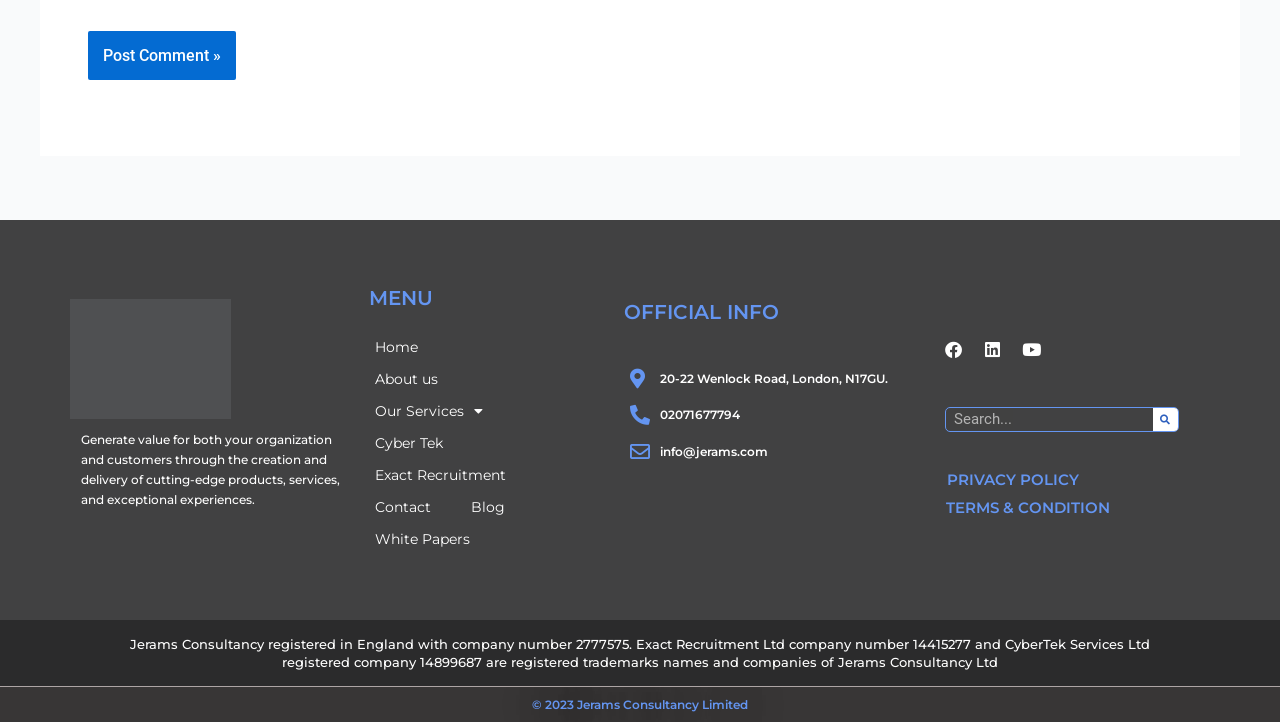Locate the bounding box coordinates of the clickable part needed for the task: "Click the 'Post Comment »' button".

[0.069, 0.042, 0.184, 0.111]